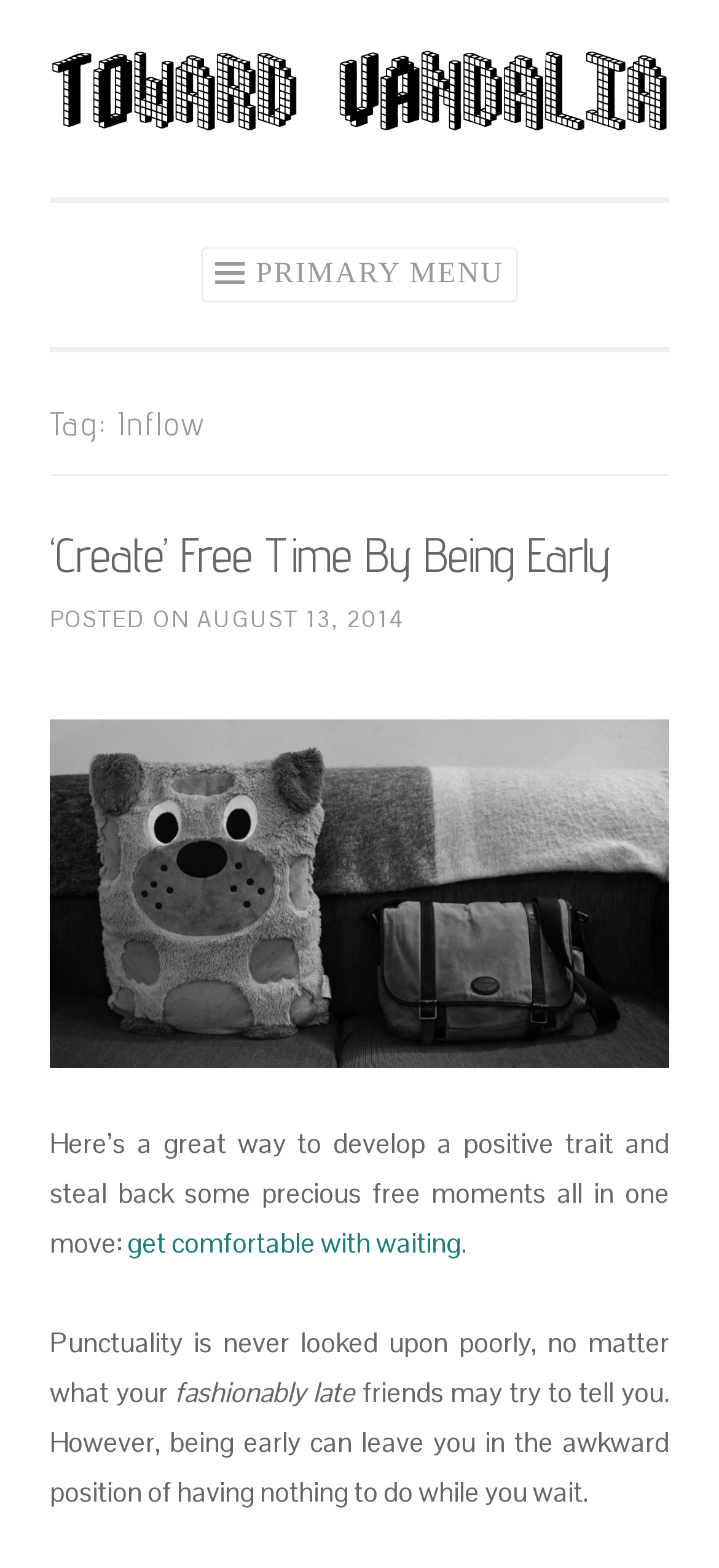What is the name of the person mentioned in the article?
From the image, provide a succinct answer in one word or a short phrase.

Rupert